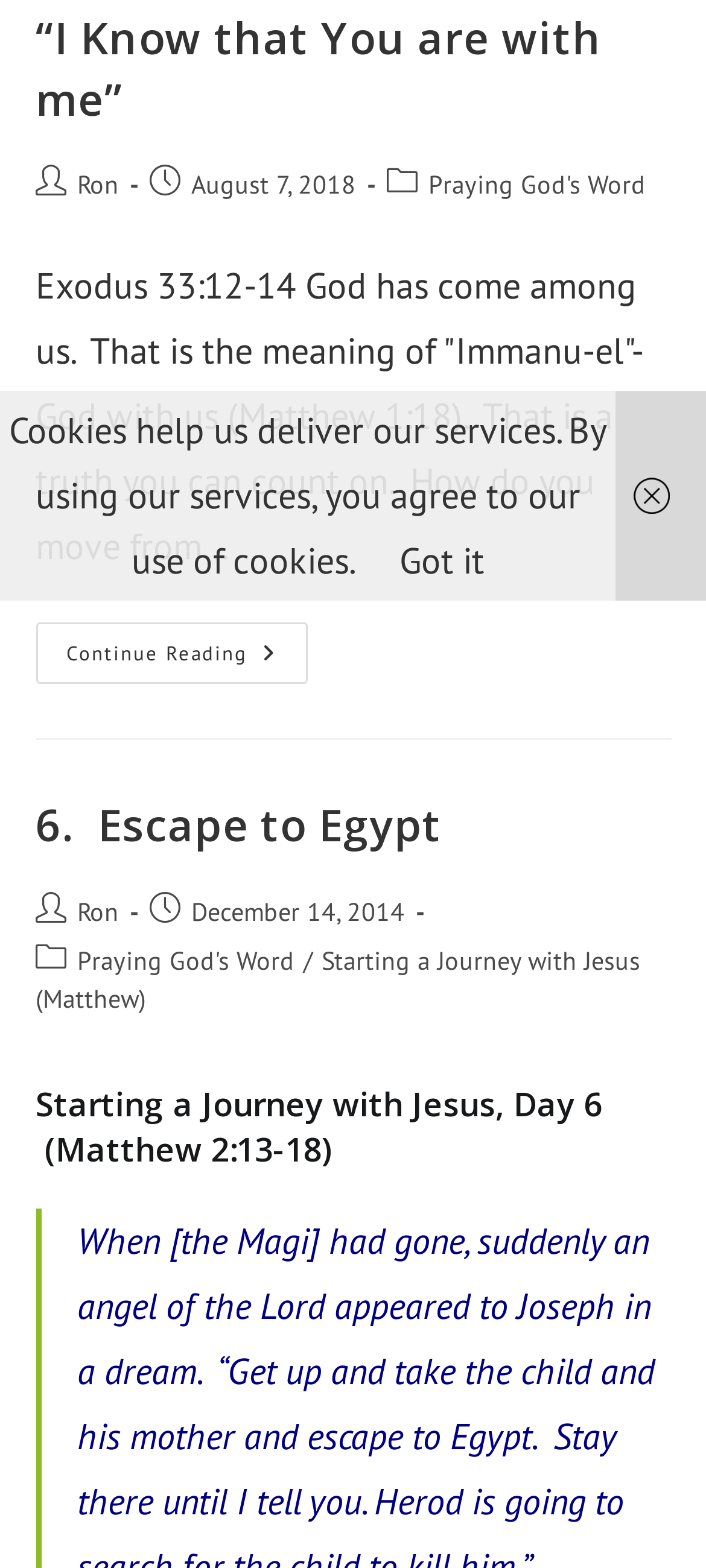Provide the bounding box coordinates for the UI element that is described as: "Praying God's Word".

[0.109, 0.602, 0.417, 0.623]